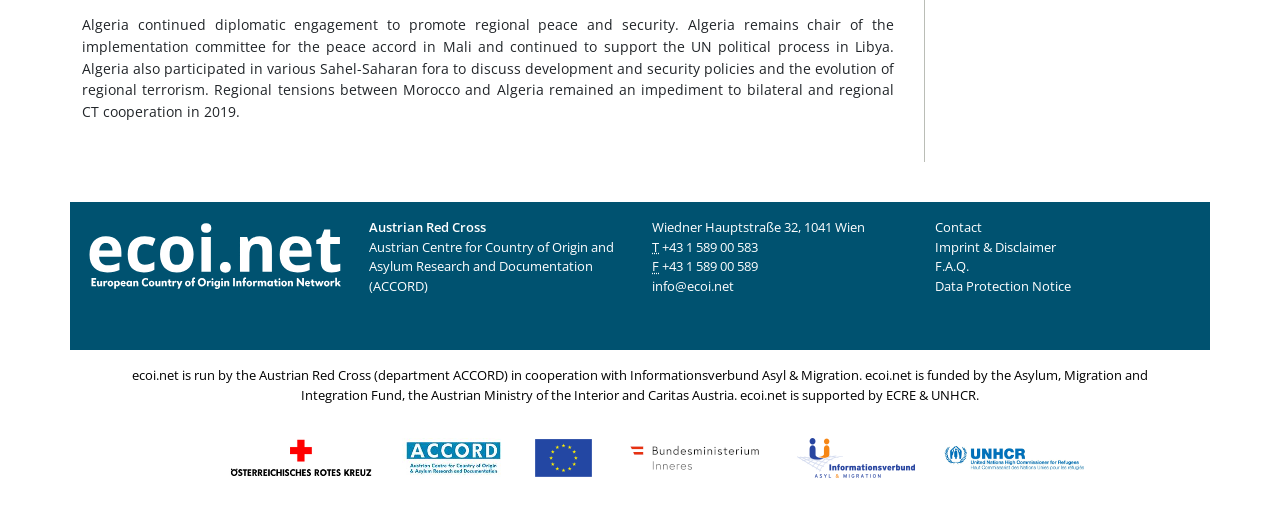Please locate the clickable area by providing the bounding box coordinates to follow this instruction: "view FAQ".

[0.73, 0.493, 0.757, 0.528]